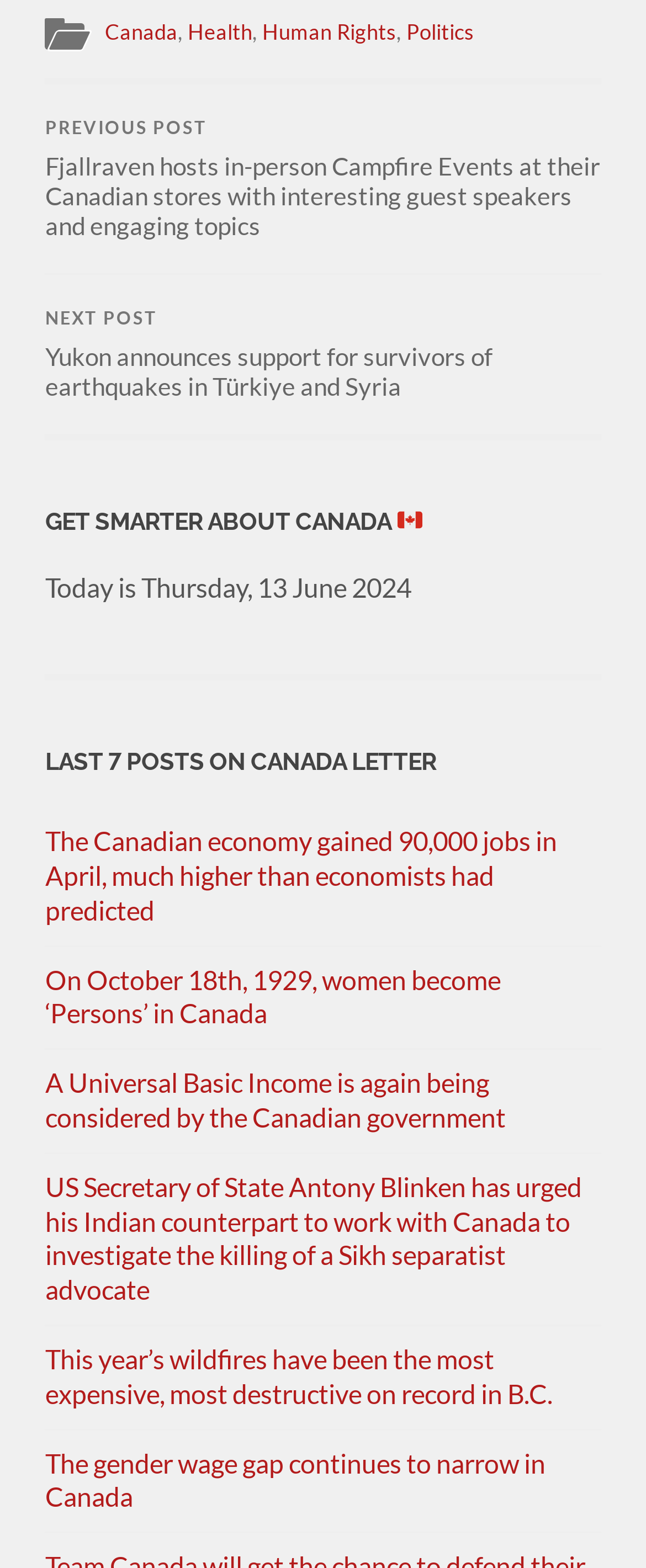What is the theme of the webpage?
Provide a fully detailed and comprehensive answer to the question.

The webpage has multiple links and headings related to Canada, such as 'GET SMARTER ABOUT CANADA', 'LAST 7 POSTS ON CANADA LETTER', and links to news articles about Canada, indicating that the theme of the webpage is Canada.